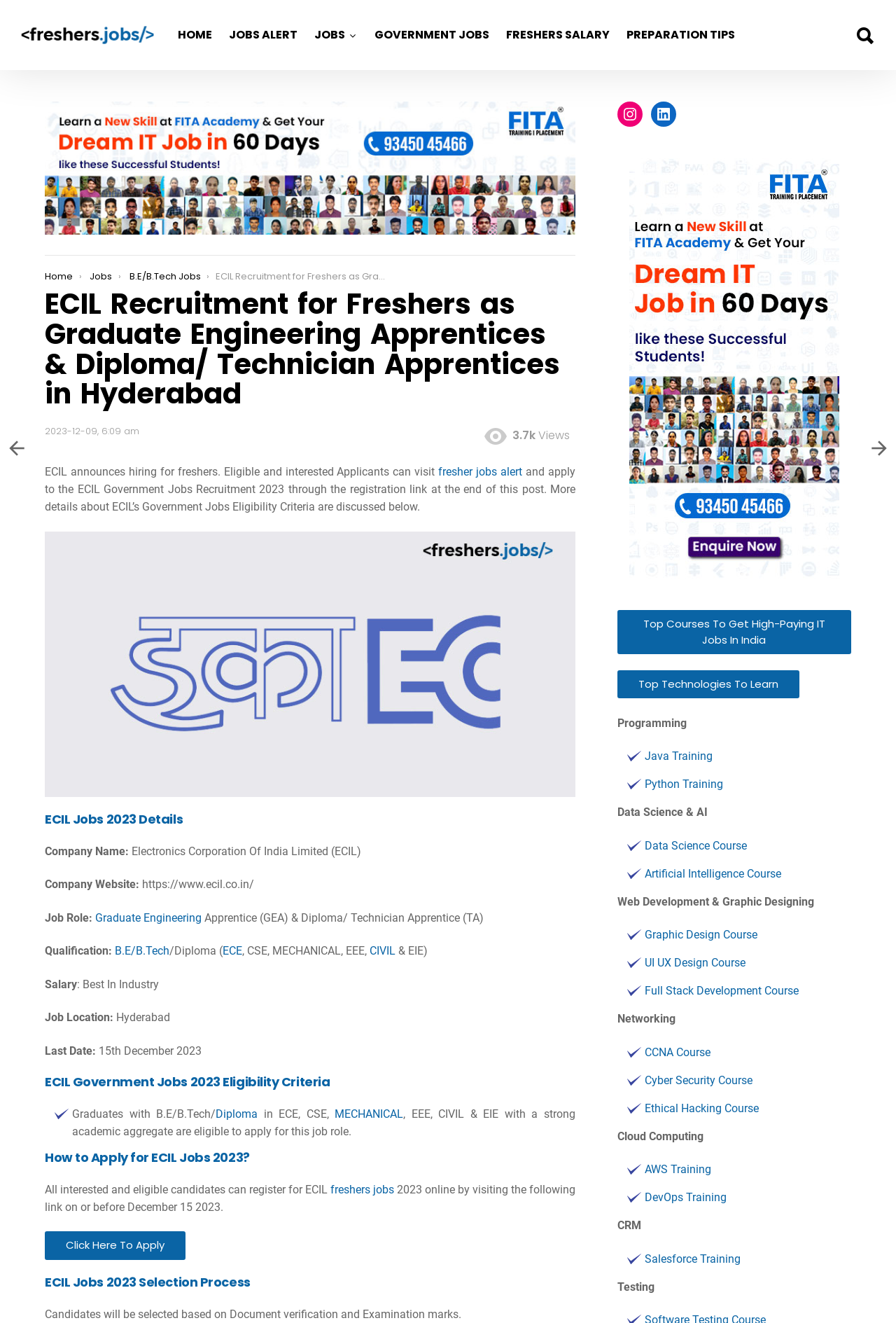What is the last date to apply for the job?
Look at the image and respond with a one-word or short-phrase answer.

15th December 2023